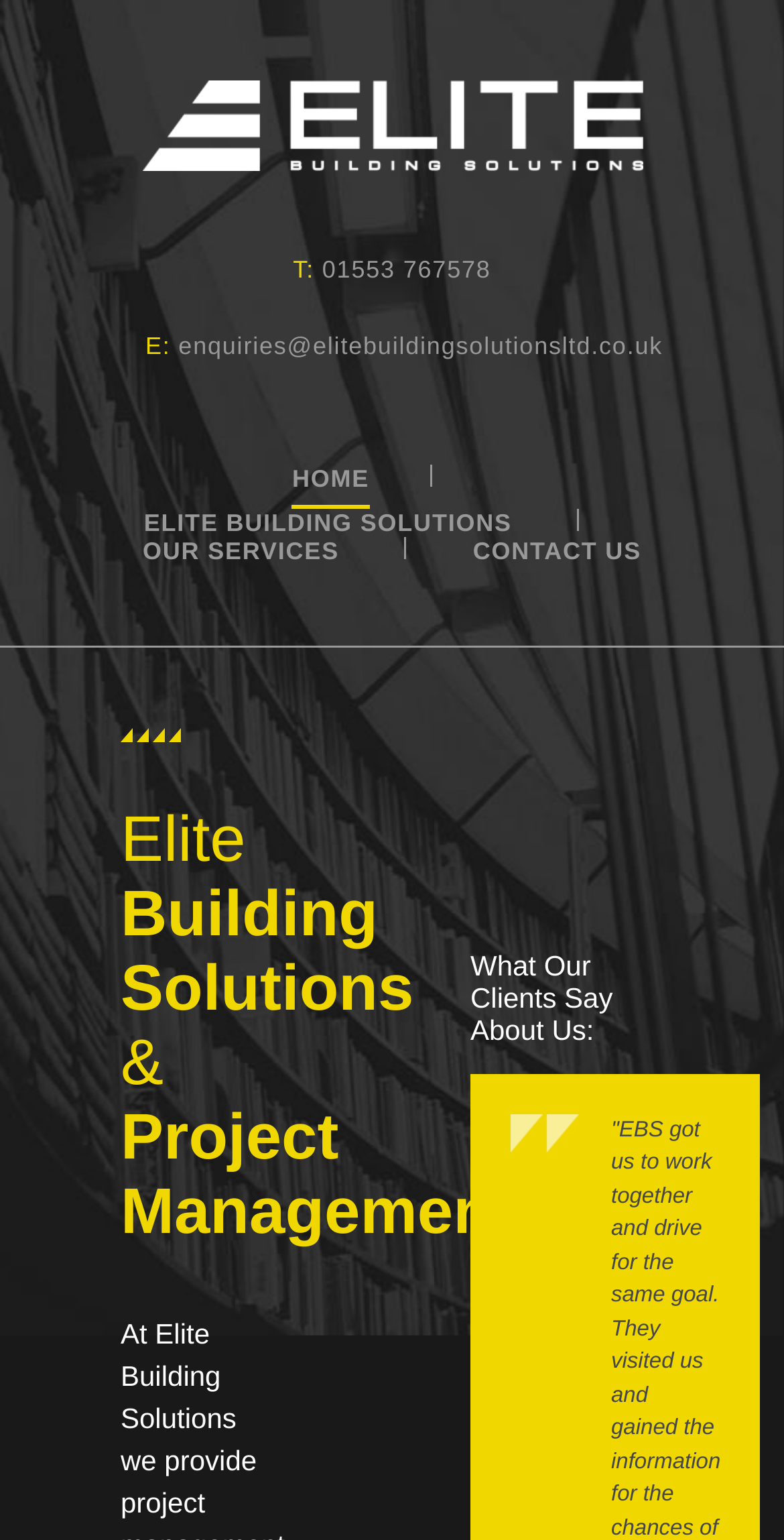Answer succinctly with a single word or phrase:
What is the title of the section below the navigation menu?

Elite Building Solutions & Project Management